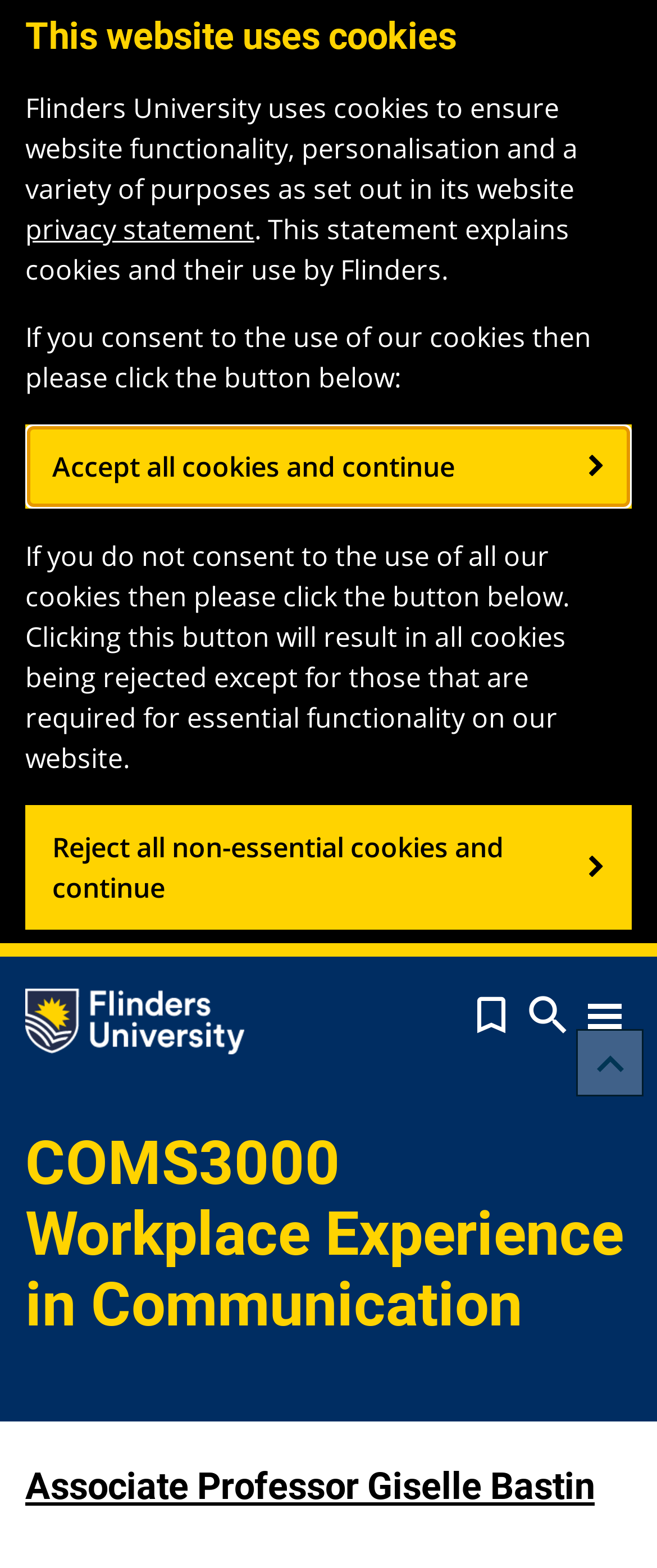What is the alternative action if you do not consent to the use of all cookies?
Please respond to the question with a detailed and well-explained answer.

The webpage provides an option to reject all non-essential cookies and continue, which implies that if you do not consent to the use of all cookies, you can reject the non-essential ones and continue using the website.